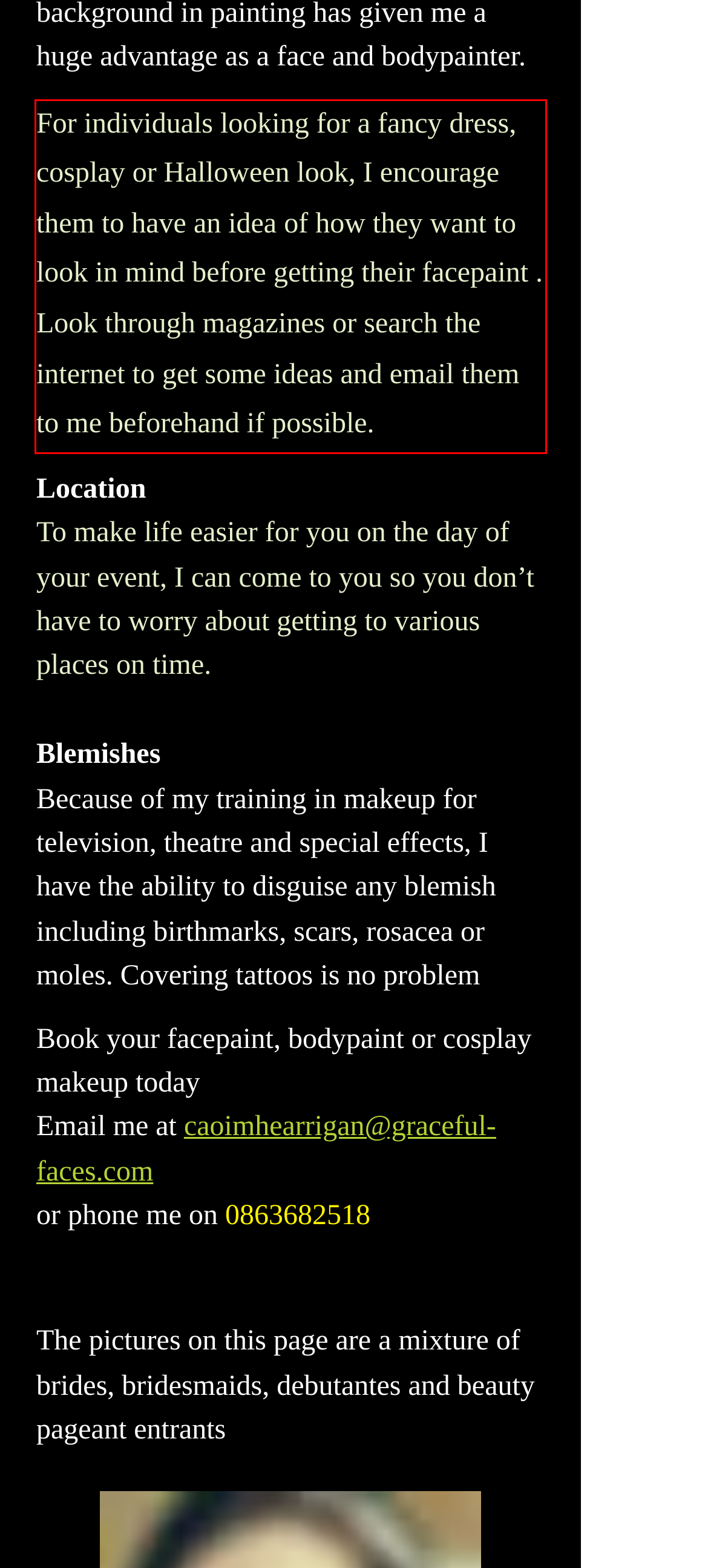There is a screenshot of a webpage with a red bounding box around a UI element. Please use OCR to extract the text within the red bounding box.

For individuals looking for a fancy dress, cosplay or Halloween look, I encourage them to have an idea of how they want to look in mind before getting their facepaint . Look through magazines or search the internet to get some ideas and email them to me beforehand if possible.